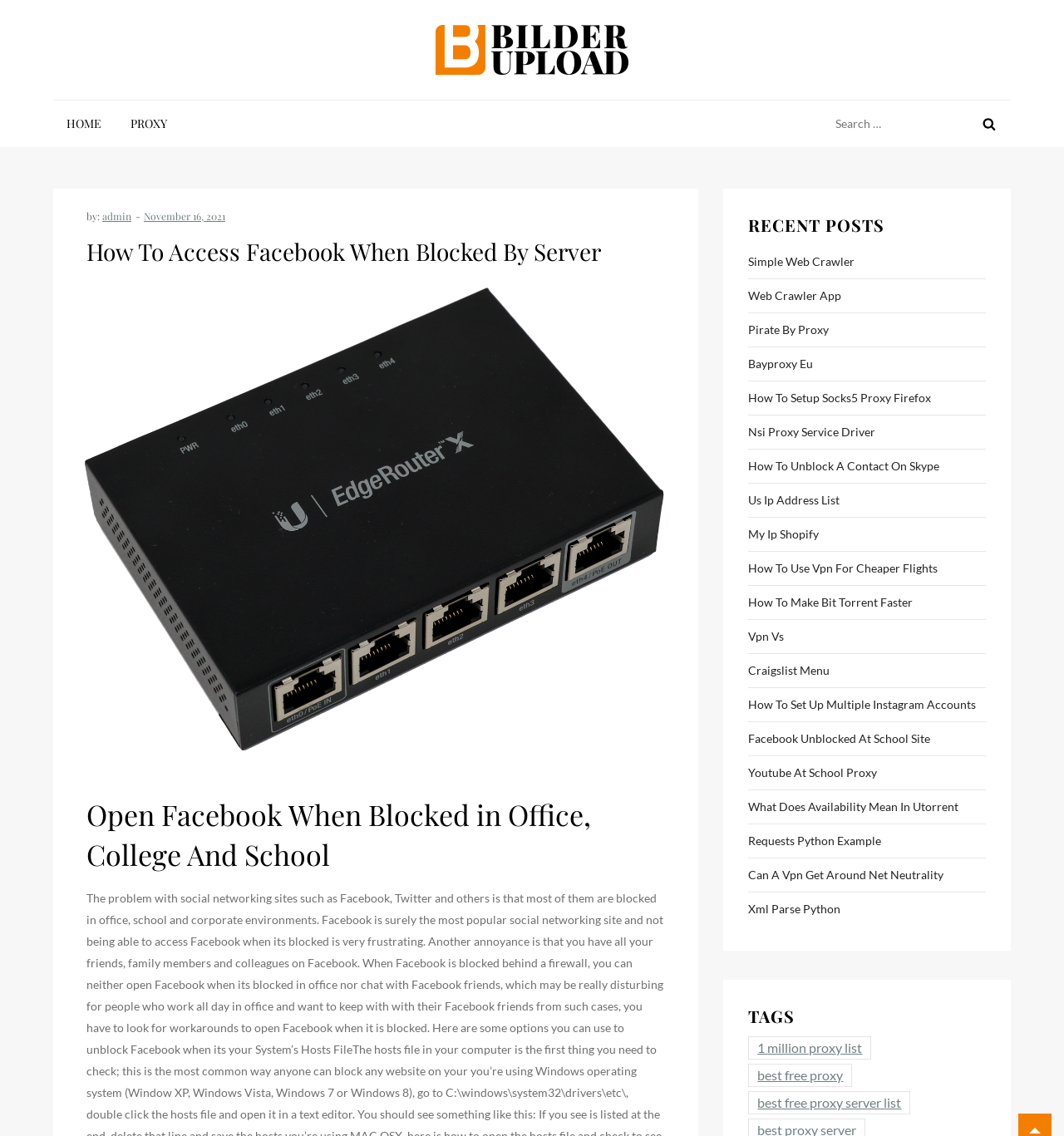What is the text of the search box placeholder?
Using the image as a reference, answer the question with a short word or phrase.

Search for: